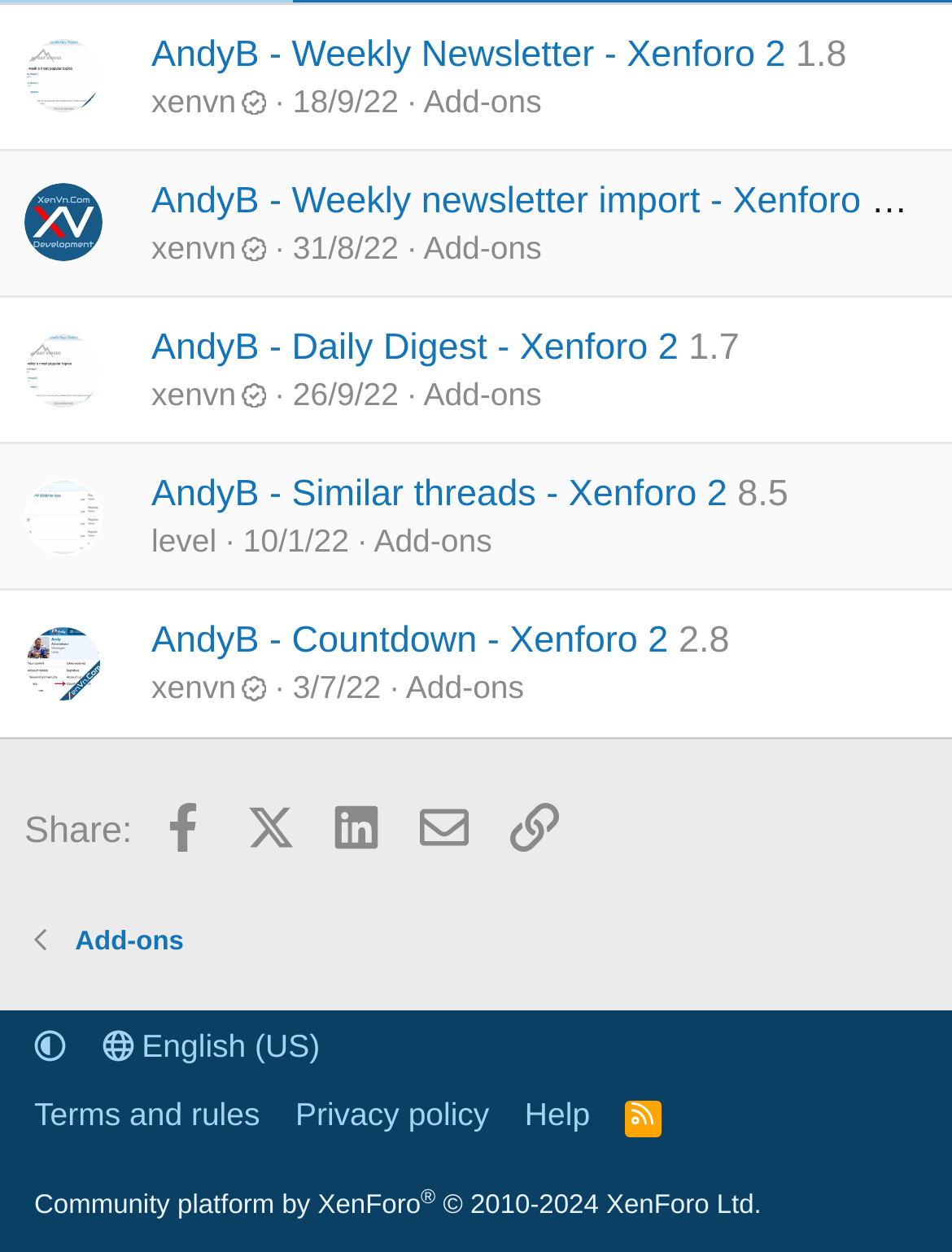Please identify the bounding box coordinates of the element that needs to be clicked to perform the following instruction: "View help".

[0.541, 0.872, 0.63, 0.909]